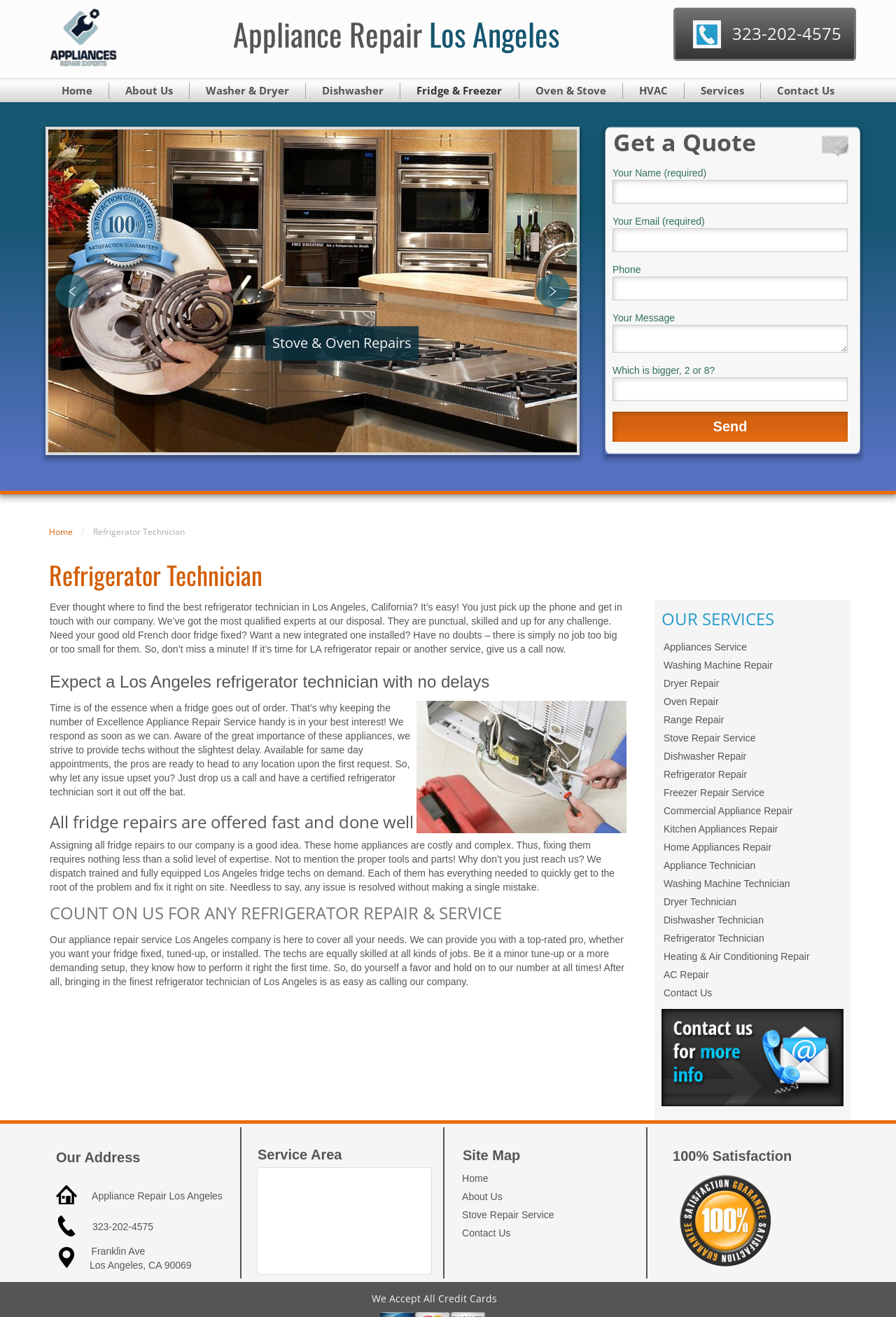Based on the image, please elaborate on the answer to the following question:
What is the city and state where the appliance repair service is located?

I found the address of the service at the bottom of the webpage, which includes the city and state. The full address is 'Franklin Ave, Los Angeles, CA 90069'.